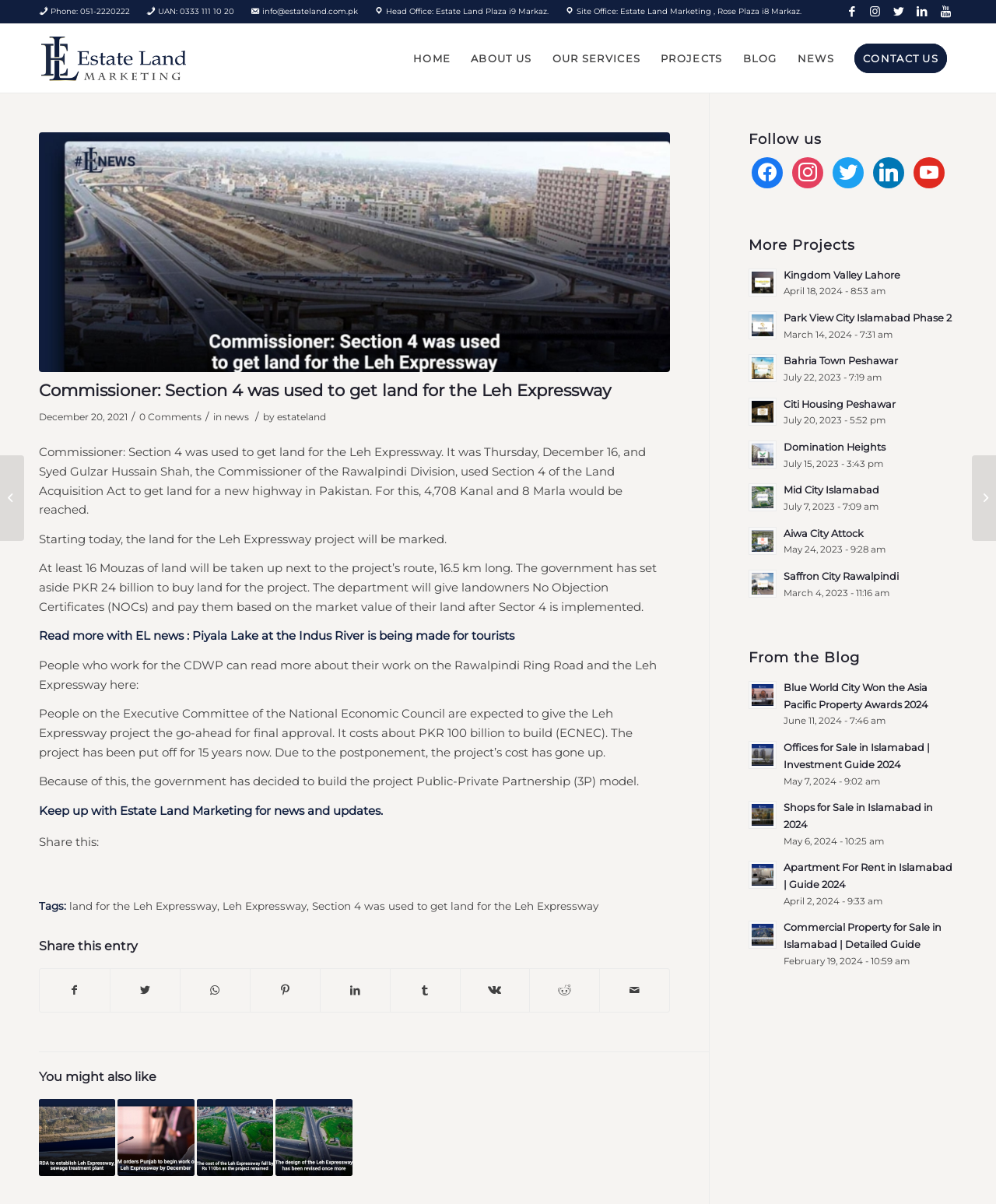How many years has the author been working?
Can you offer a detailed and complete answer to this question?

The article mentions in the last paragraph, 'Cela fait plus de 30 ans que je travaille...' which translates to 'It has been over 30 years that I have been working...'